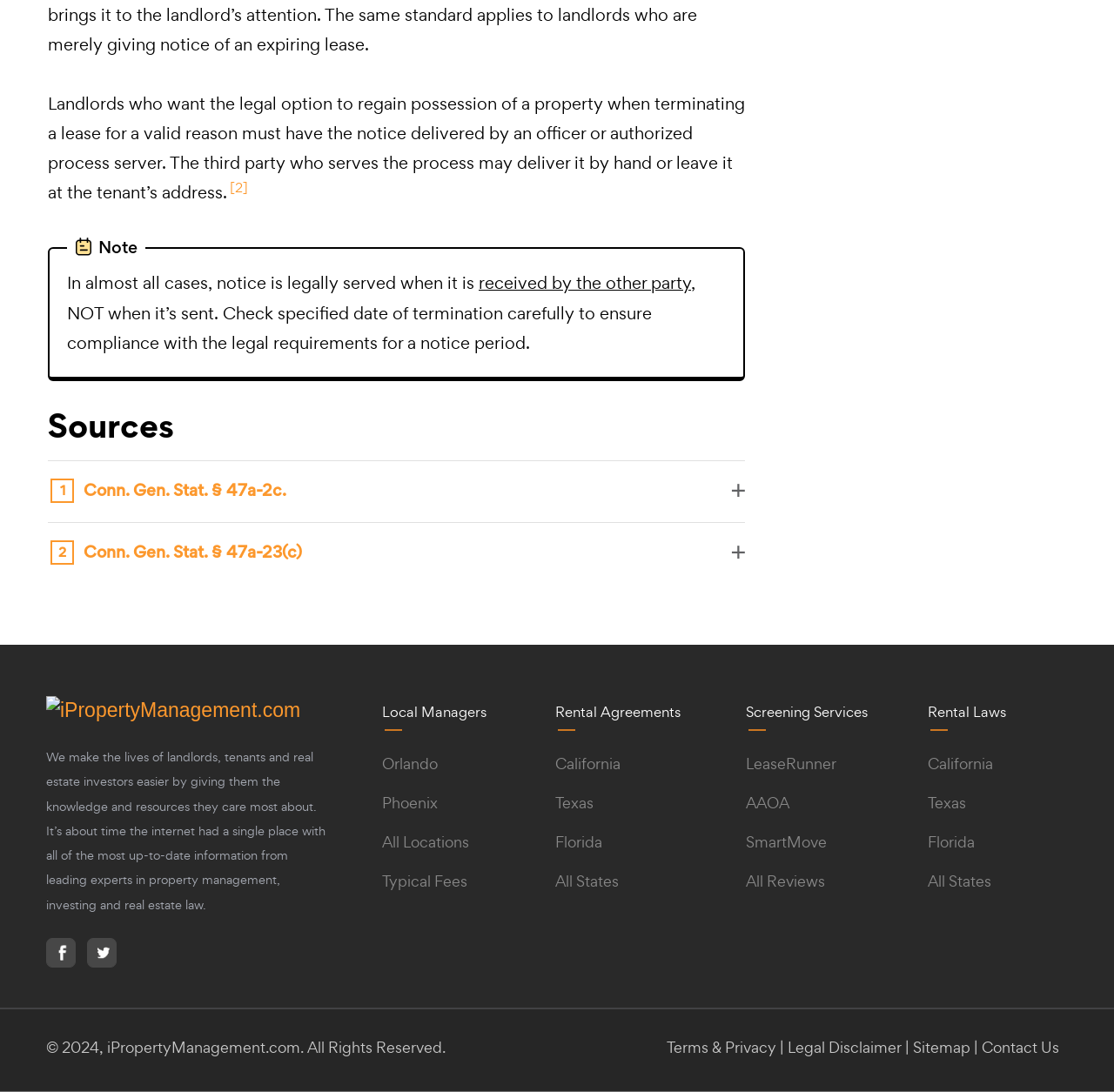Kindly determine the bounding box coordinates of the area that needs to be clicked to fulfill this instruction: "Click the '+' button to expand the source".

[0.043, 0.422, 0.669, 0.478]